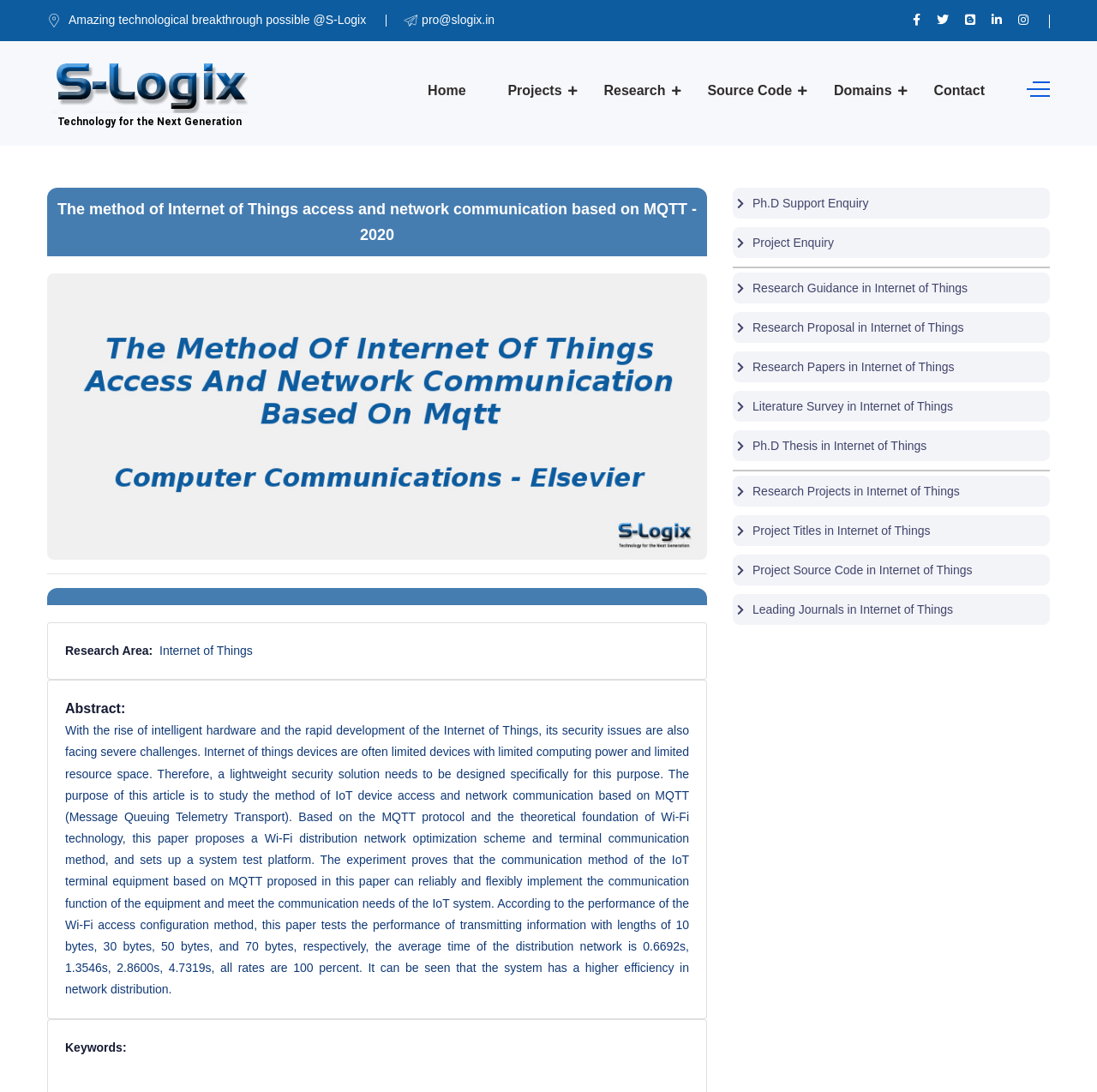Please indicate the bounding box coordinates for the clickable area to complete the following task: "Contact S-Logix". The coordinates should be specified as four float numbers between 0 and 1, i.e., [left, top, right, bottom].

[0.851, 0.038, 0.898, 0.129]